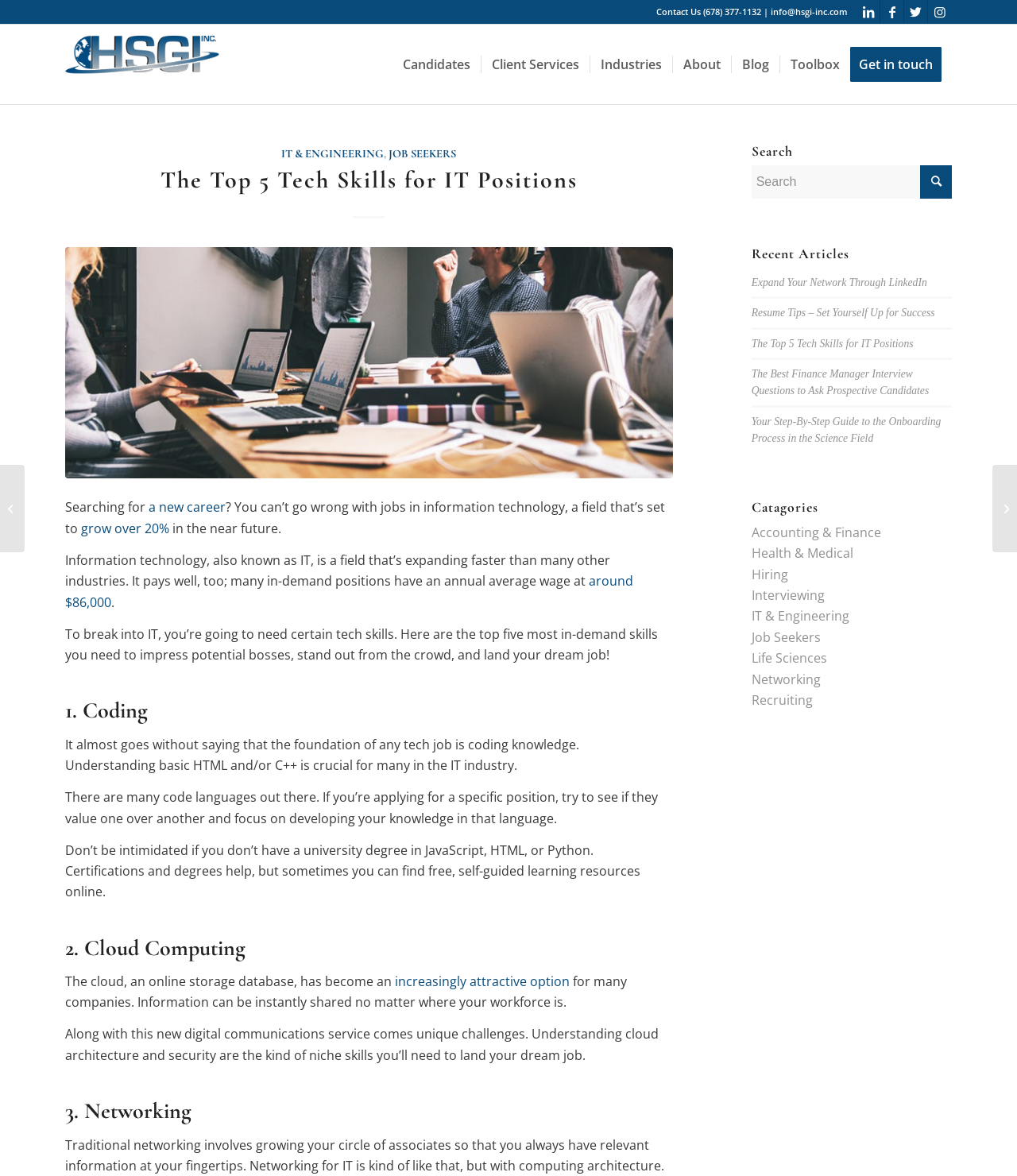Please locate the bounding box coordinates for the element that should be clicked to achieve the following instruction: "Click on the LinkedIn link". Ensure the coordinates are given as four float numbers between 0 and 1, i.e., [left, top, right, bottom].

[0.842, 0.0, 0.865, 0.02]